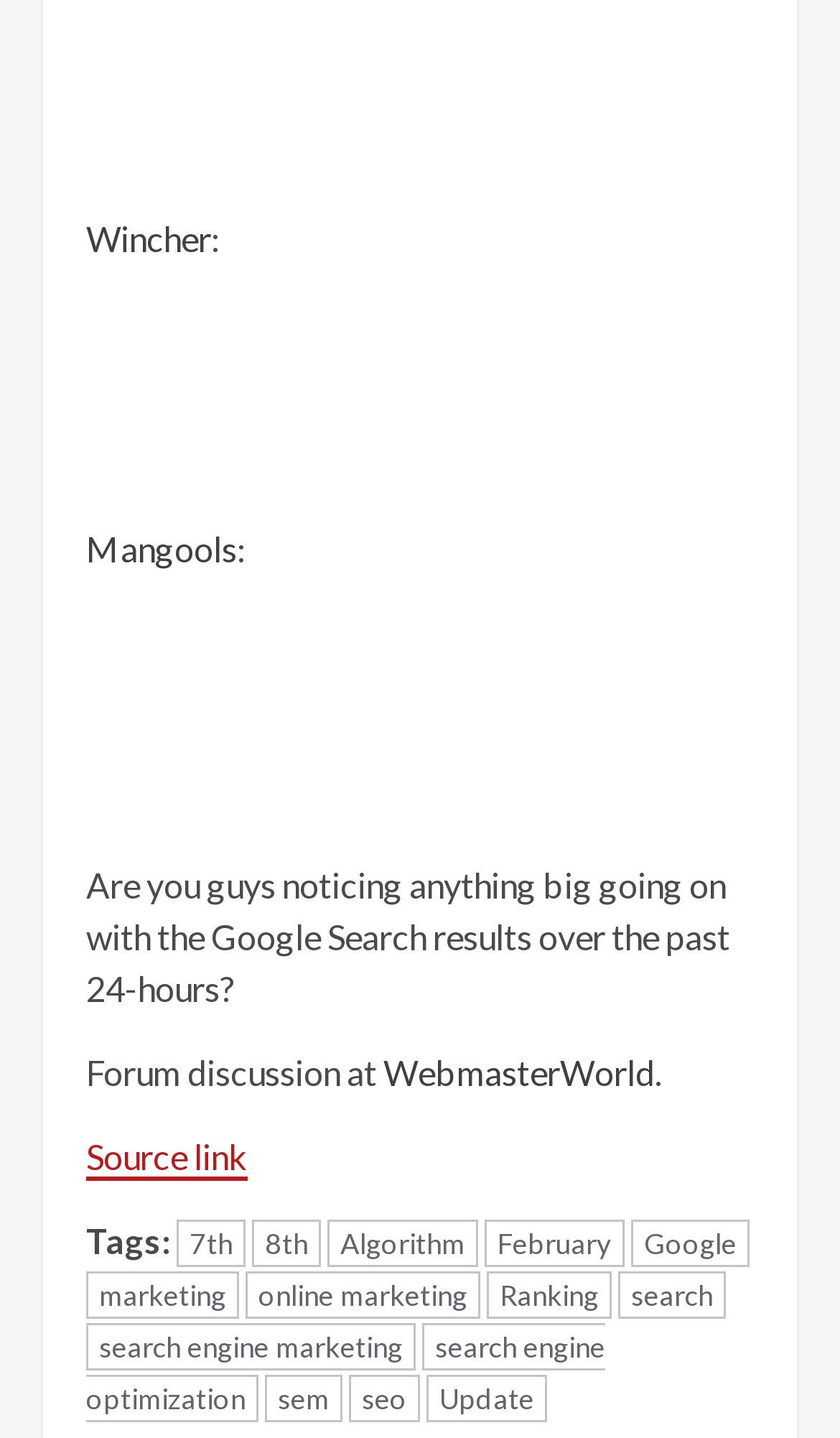Based on the image, please elaborate on the answer to the following question:
What is the topic of discussion on the webpage?

The question can be answered by reading the text 'Are you guys noticing anything big going on with the Google Search results over the past 24-hours?', which indicates that the topic of discussion is related to Google Search results.